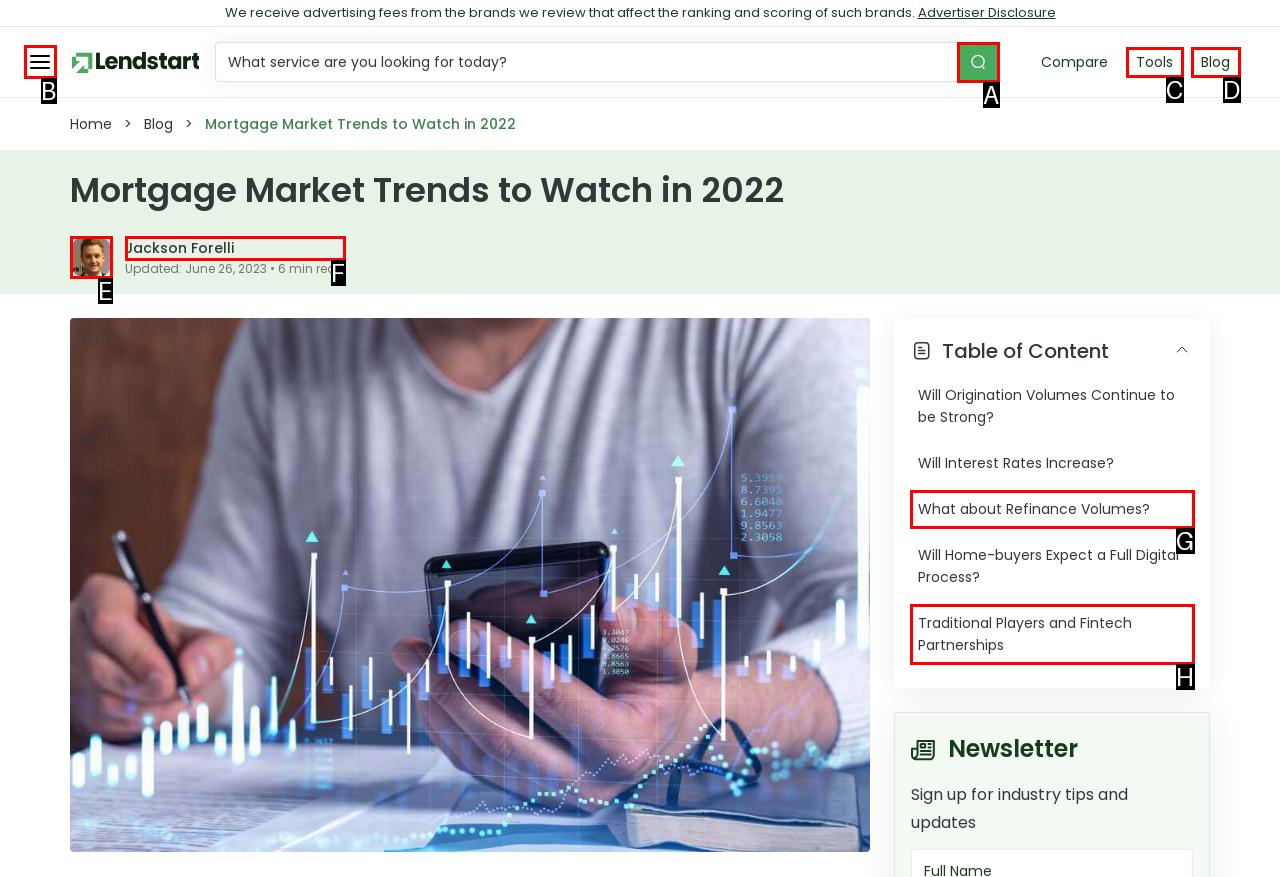Pick the option that should be clicked to perform the following task: Click the menu button
Answer with the letter of the selected option from the available choices.

B